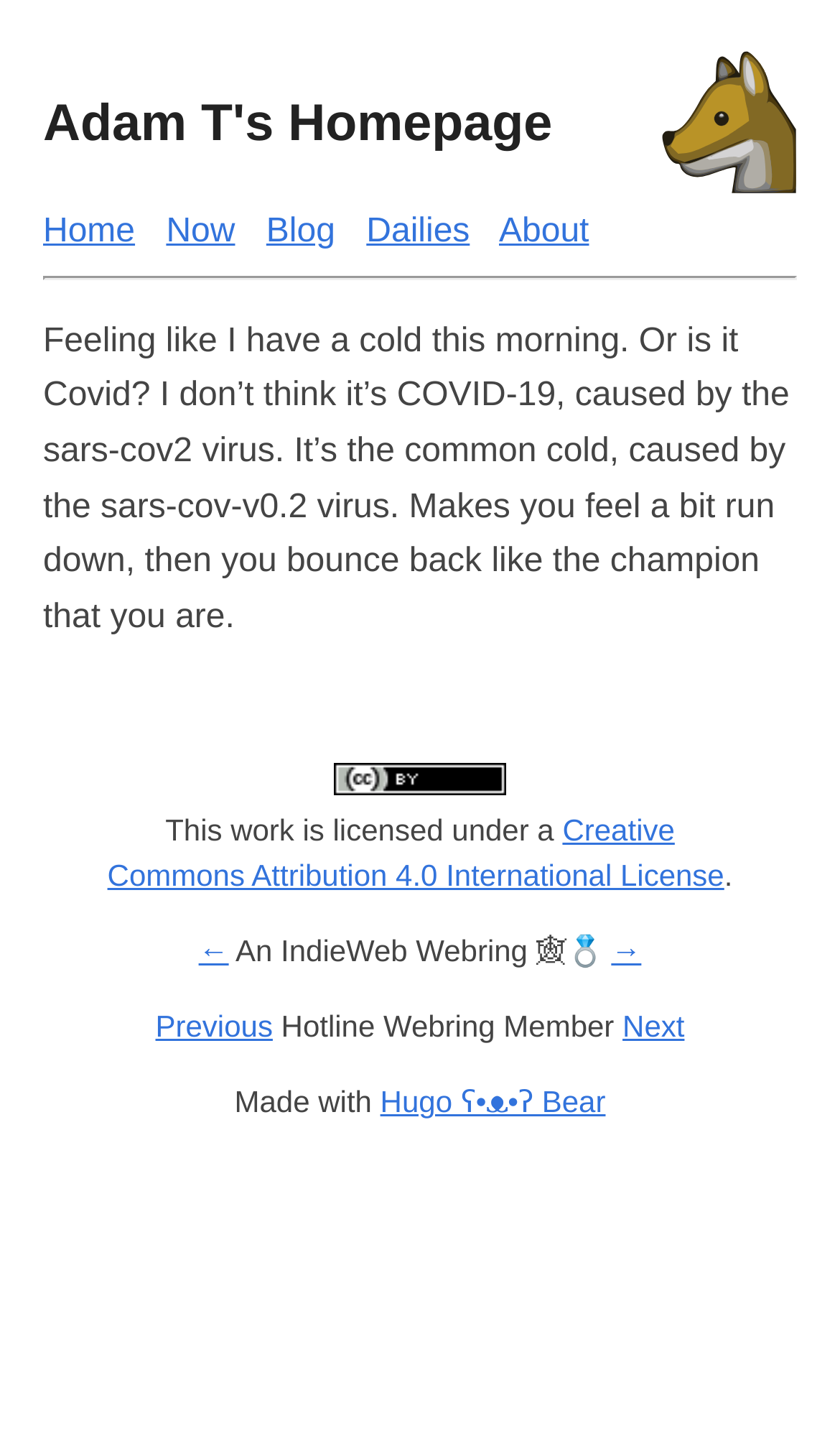Give a short answer to this question using one word or a phrase:
What is the author's name?

Adam T